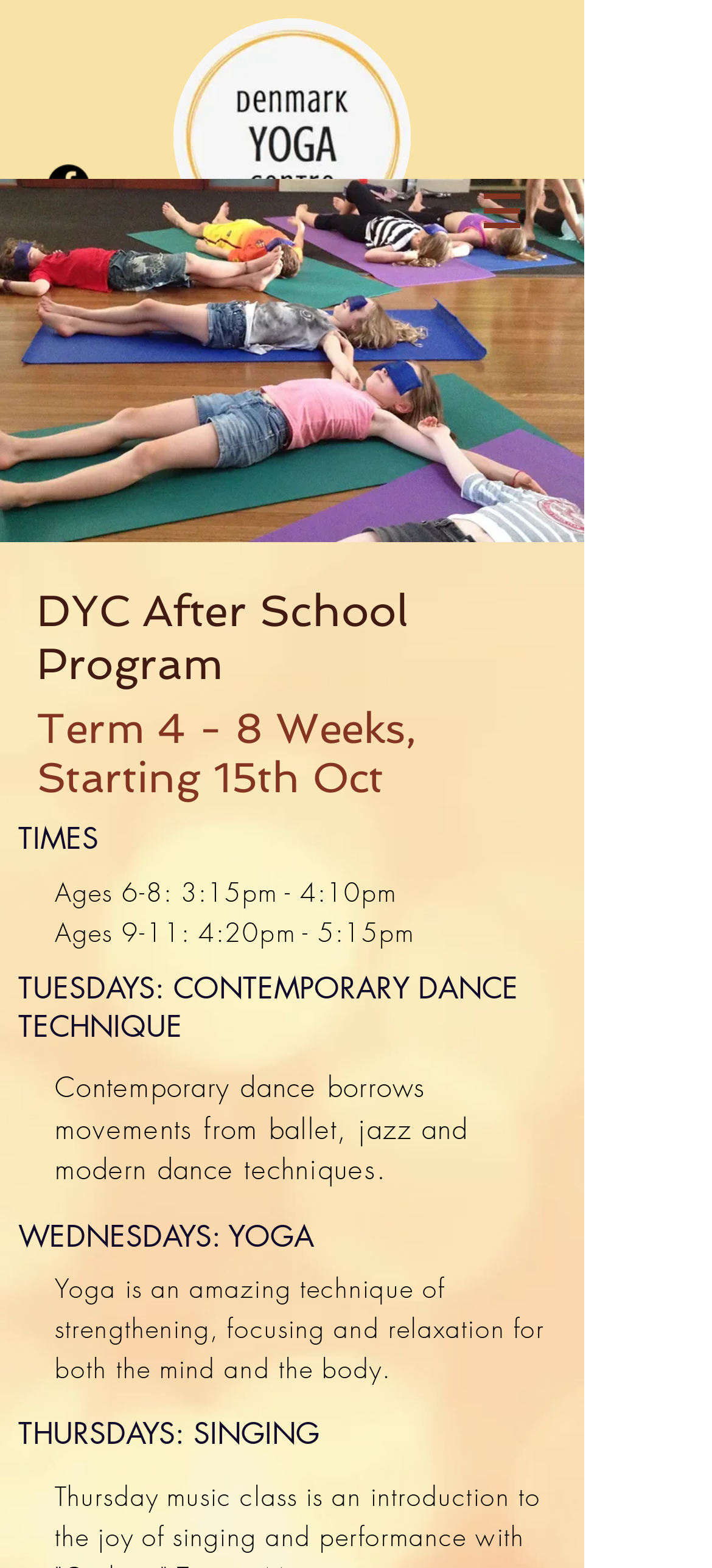What is the purpose of yoga in the program?
Please use the image to deliver a detailed and complete answer.

The purpose of yoga in the program can be found in the static text element with the text 'Yoga is an amazing technique of strengthening, focusing and relaxation for both the mind and the body.' which is located below the 'WEDNESDAYS: YOGA' heading.